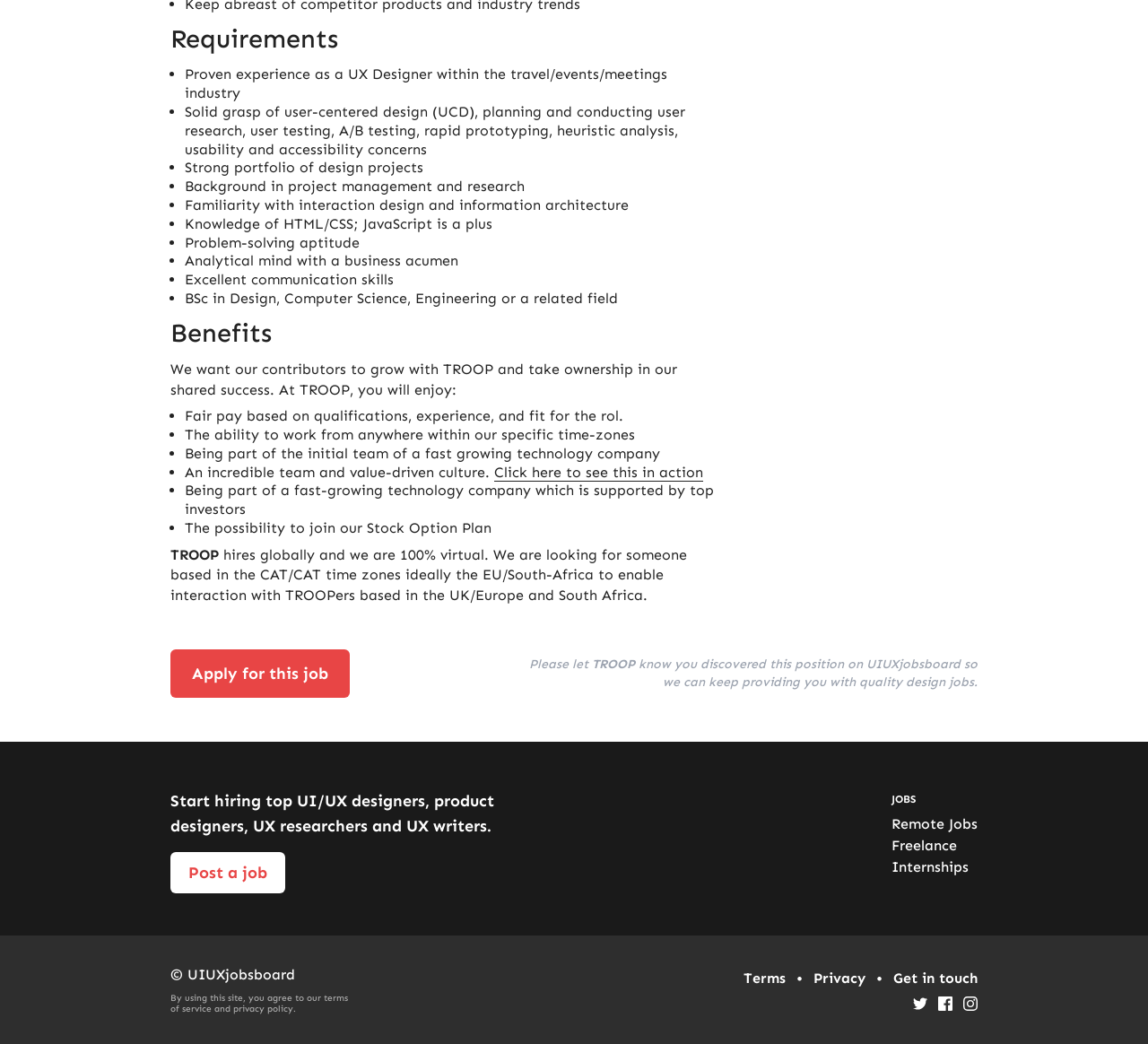Kindly determine the bounding box coordinates for the area that needs to be clicked to execute this instruction: "Click on the link to view Vacheron Constantin Tourbillon Replica".

None